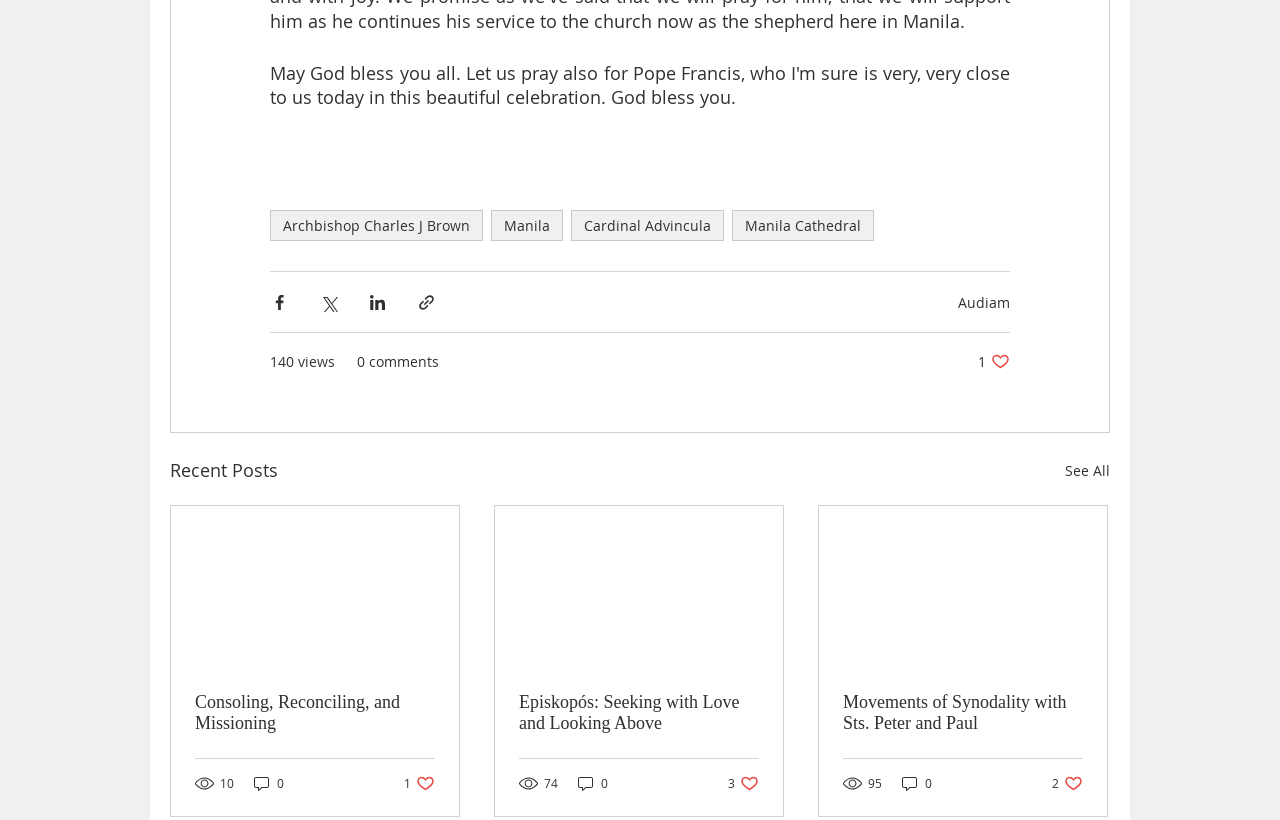Locate the bounding box coordinates of the clickable part needed for the task: "Like the post".

[0.764, 0.43, 0.789, 0.453]